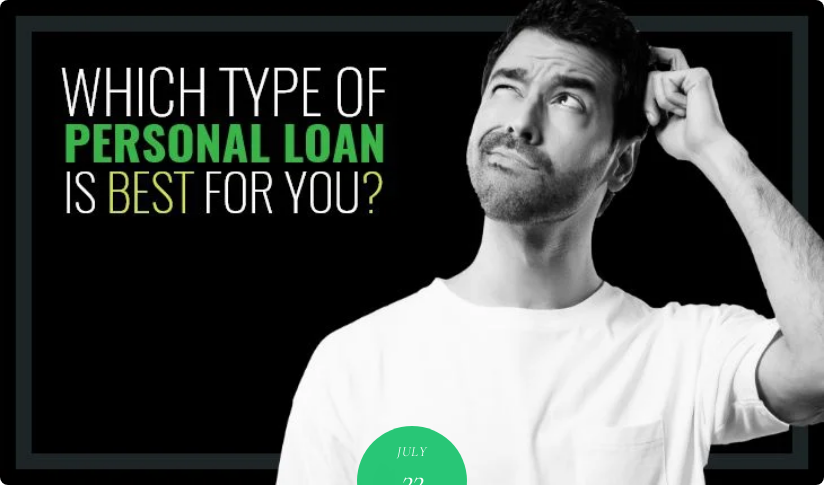What is the date displayed on the circular badge? Examine the screenshot and reply using just one word or a brief phrase.

JULY 22